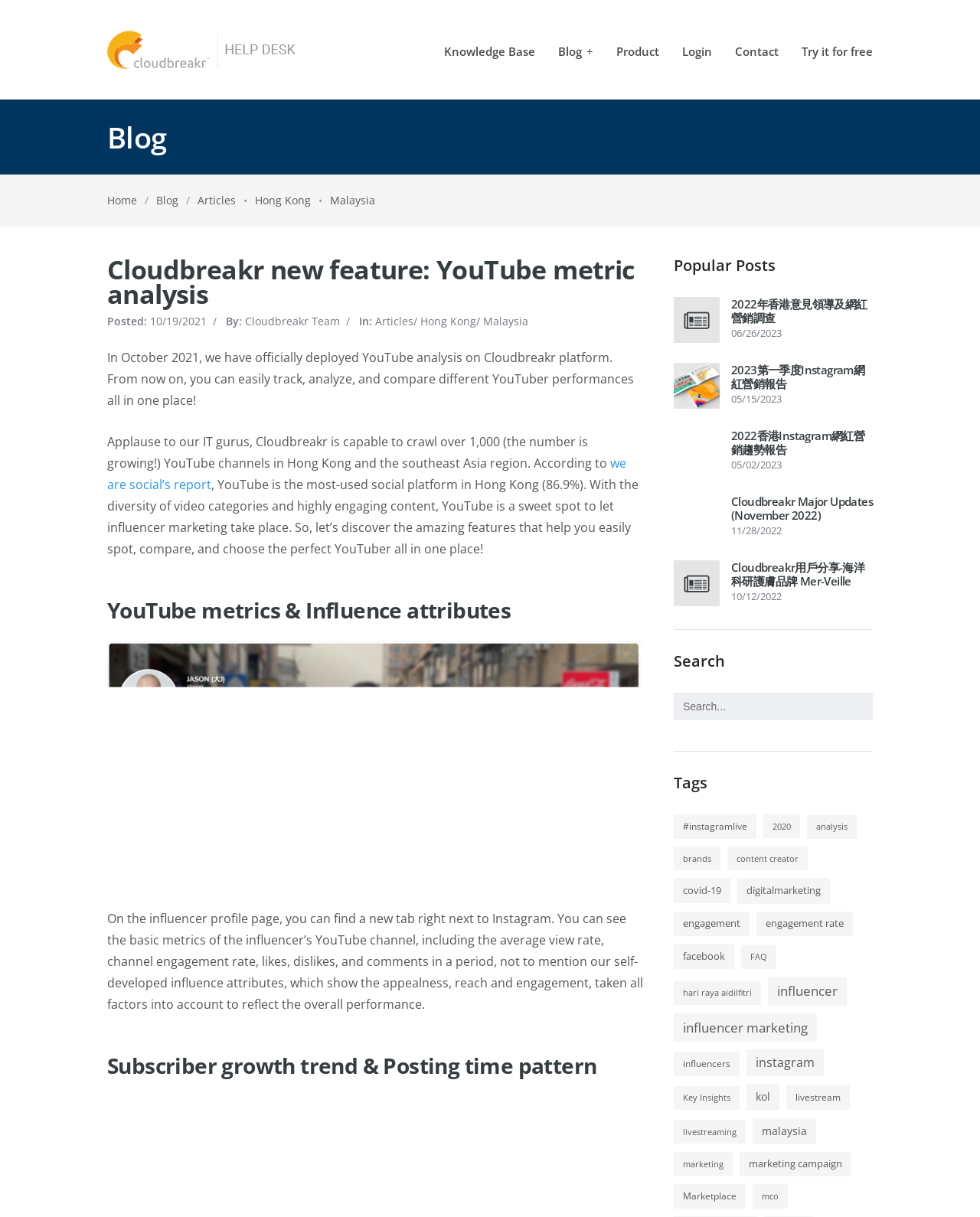Please answer the following query using a single word or phrase: 
What is the feature that shows the appealness, reach, and engagement of a YouTuber?

influence attributes